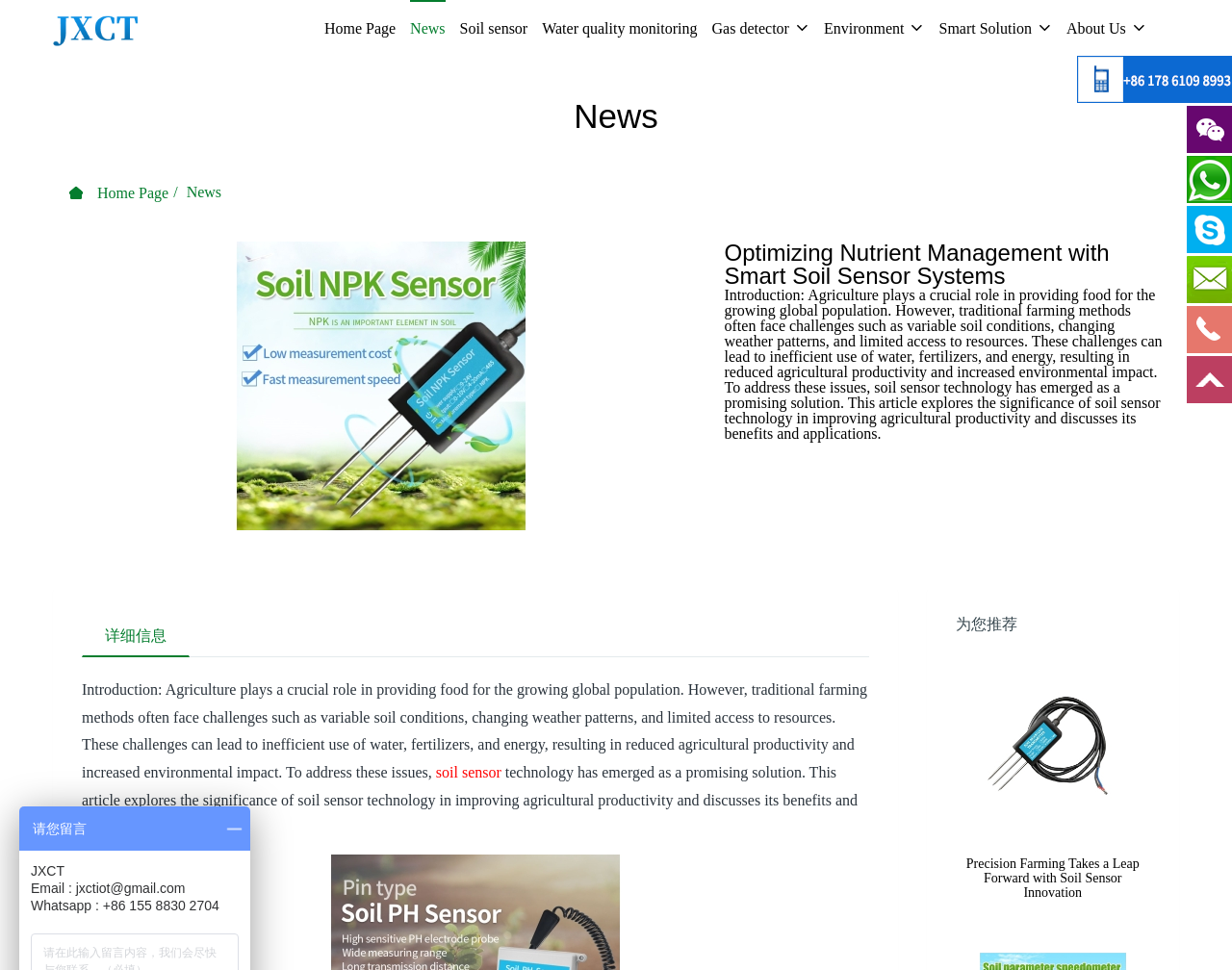Based on the image, please respond to the question with as much detail as possible:
What is recommended by the webpage?

I found this information by looking at the section titled '为您推荐' on the webpage, which recommends an article about precision farming taking a leap forward with soil sensor innovation.